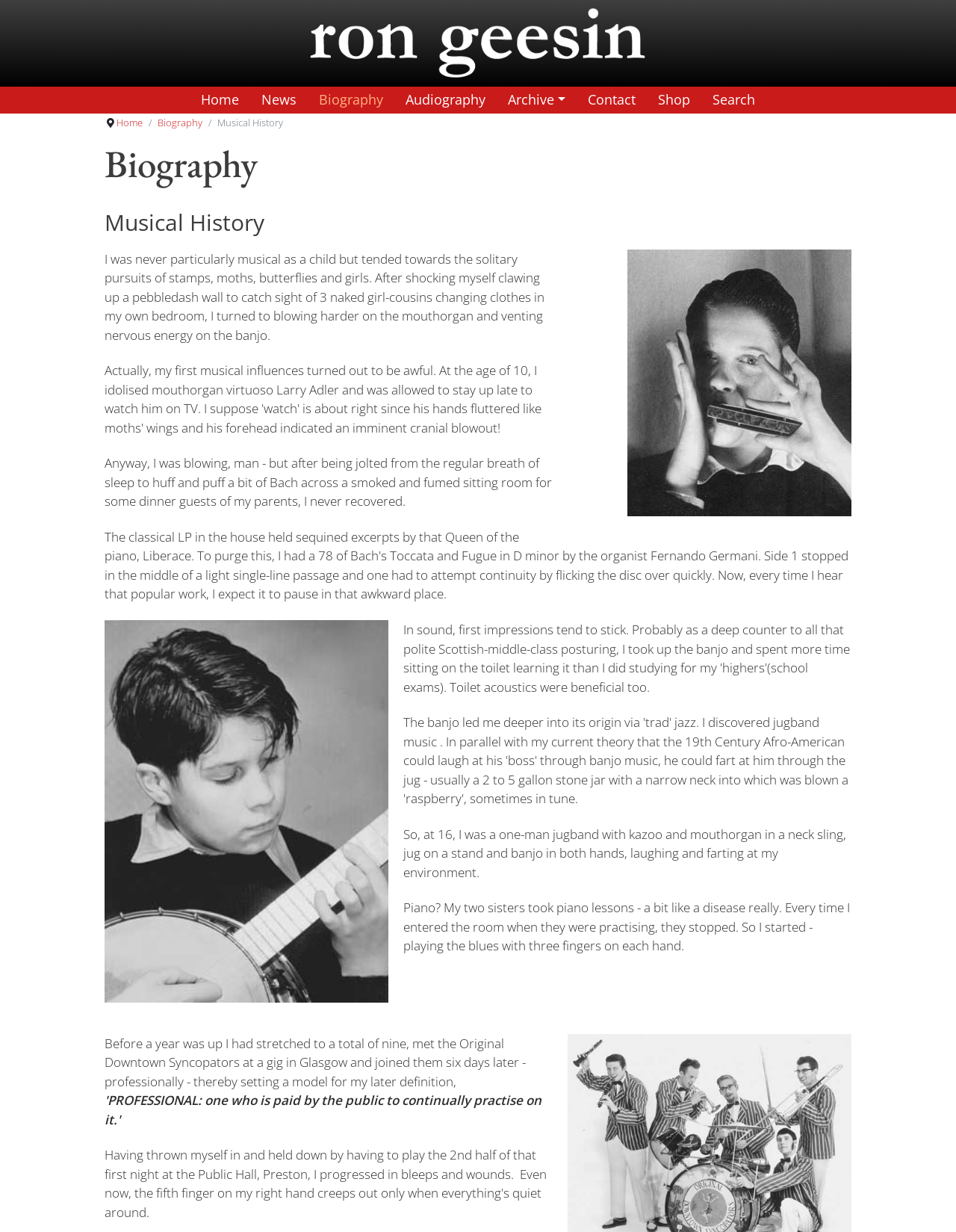Answer the following query concisely with a single word or phrase:
How many images are there on the page?

2